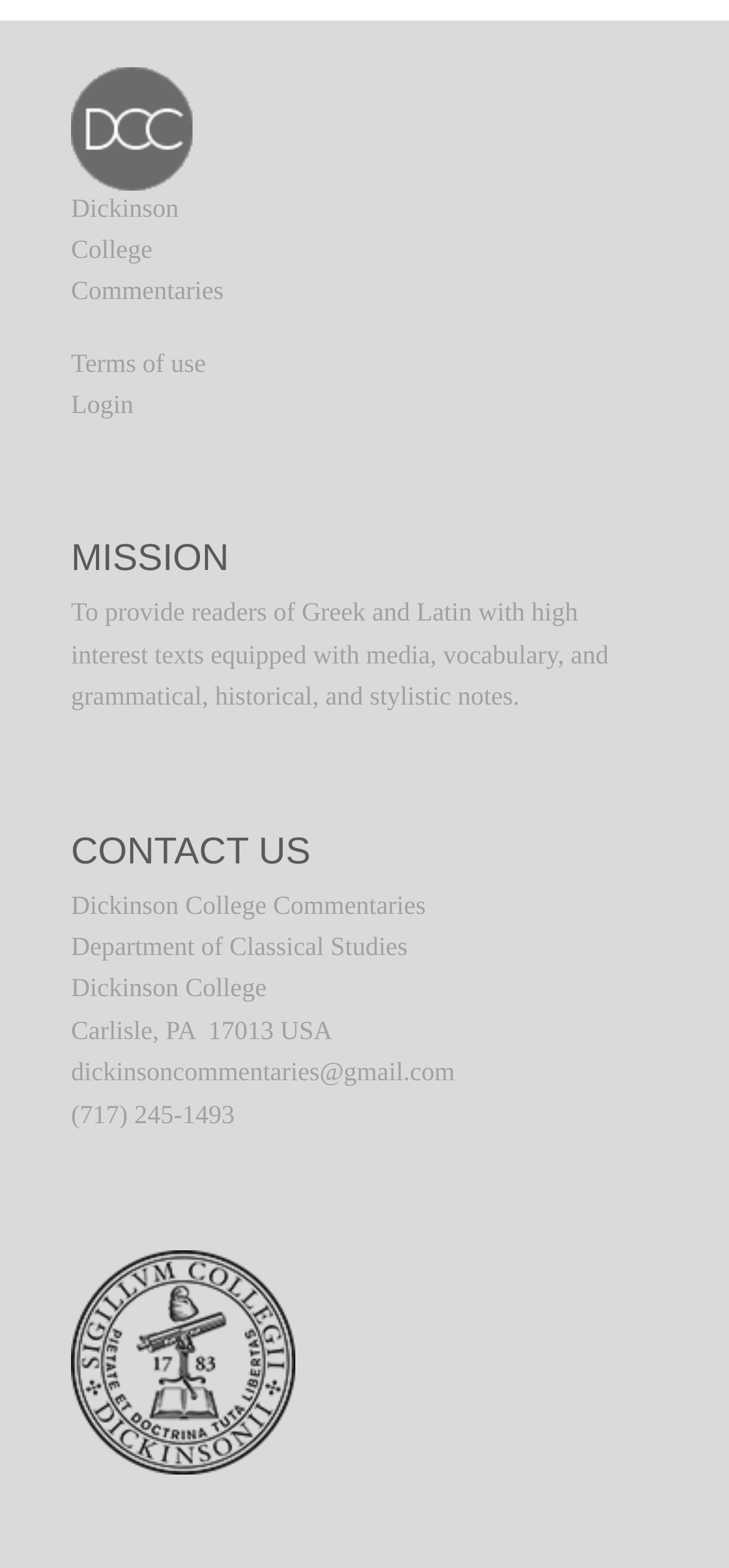What is the name of the college?
From the image, respond with a single word or phrase.

Dickinson College